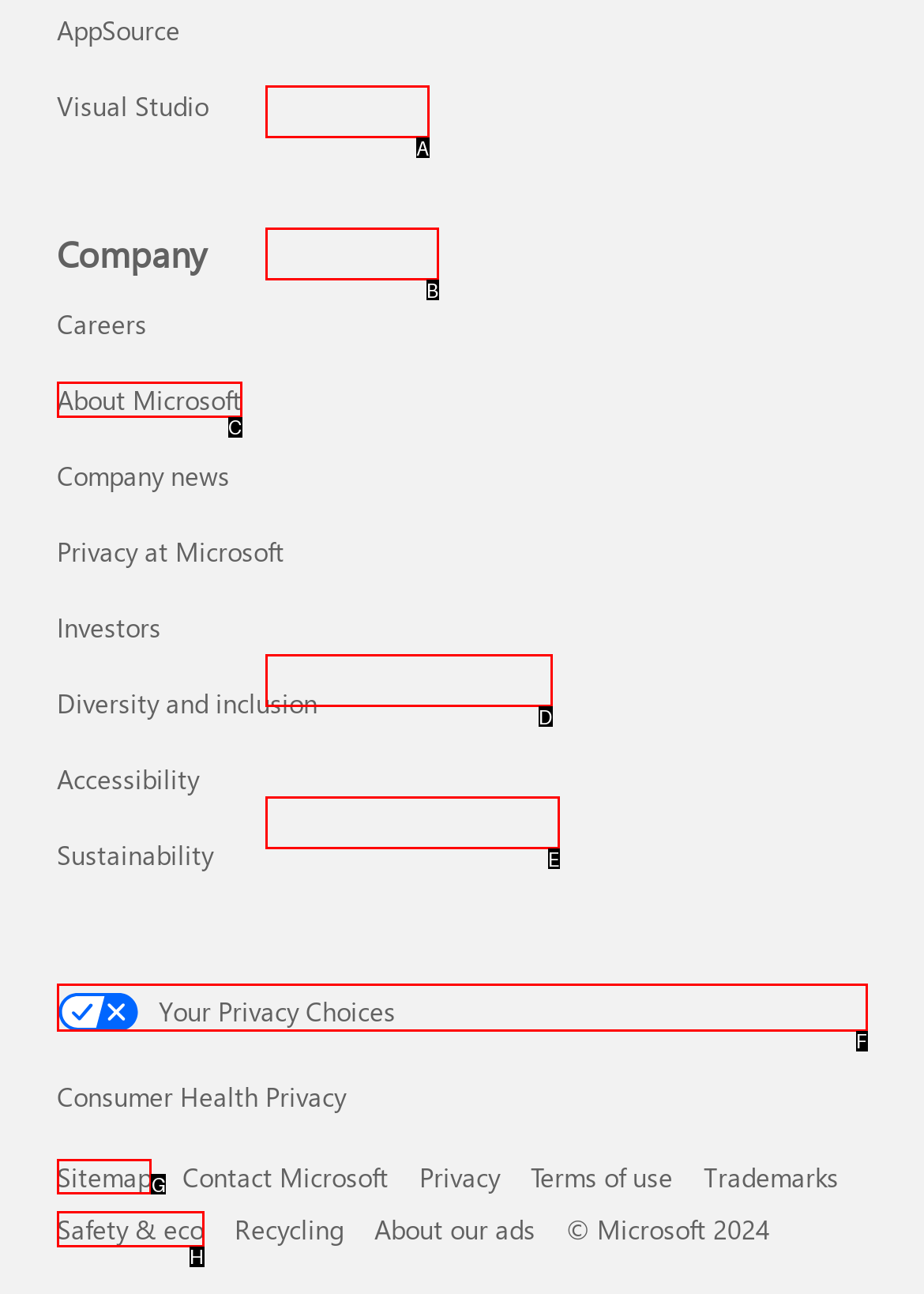Tell me which one HTML element you should click to complete the following task: View Sitemap
Answer with the option's letter from the given choices directly.

G